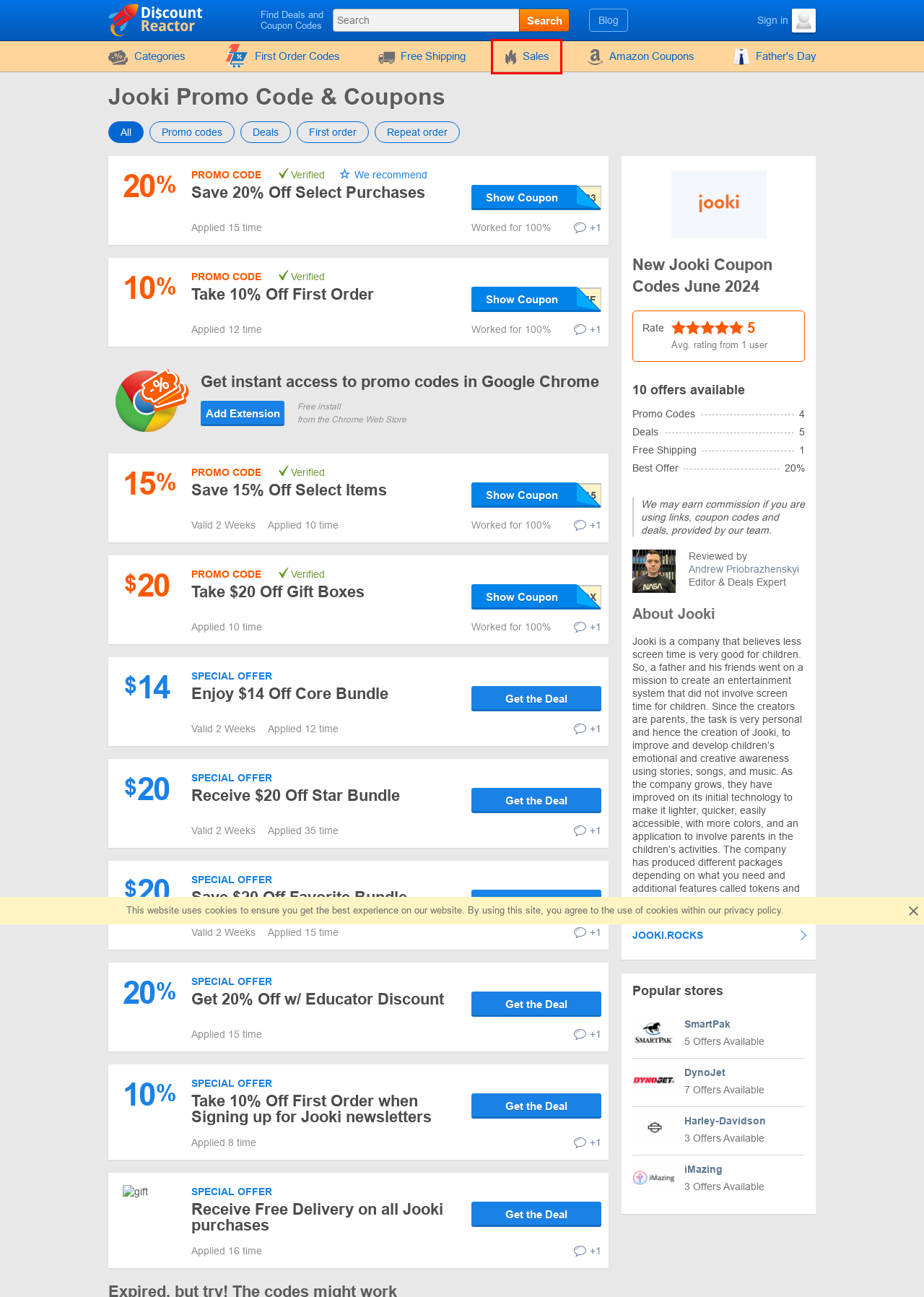Look at the given screenshot of a webpage with a red rectangle bounding box around a UI element. Pick the description that best matches the new webpage after clicking the element highlighted. The descriptions are:
A. Shopping Tips
B. Current Sales and Clearances for June 2024 - DiscountReactor
C. Sign in | DiscountReactor
D. iMazing Promo Codes - 30% OFF Coupon in June 2024
E. DiscountReactor: New Coupons & Promo Codes for June 2024
F. First order codes for new customers - DiscountReactor.com
G. Harley-Davidson Promo Codes - $75 OFF in June 2024
H. Free Shipping Codes & Deals June 2024 - DiscountReactor

B